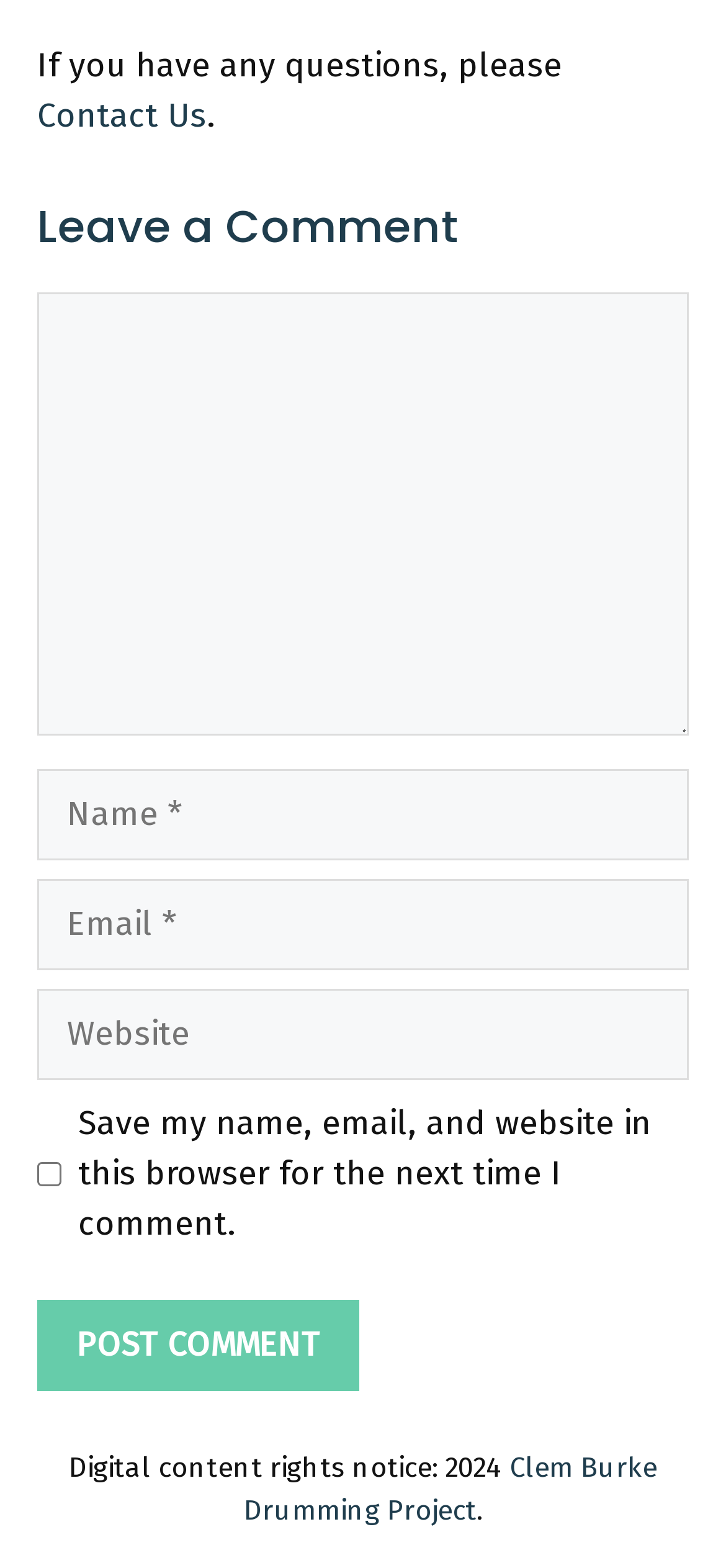What is the default state of the 'Save my name, email, and website' checkbox?
Using the information from the image, give a concise answer in one word or a short phrase.

Unchecked